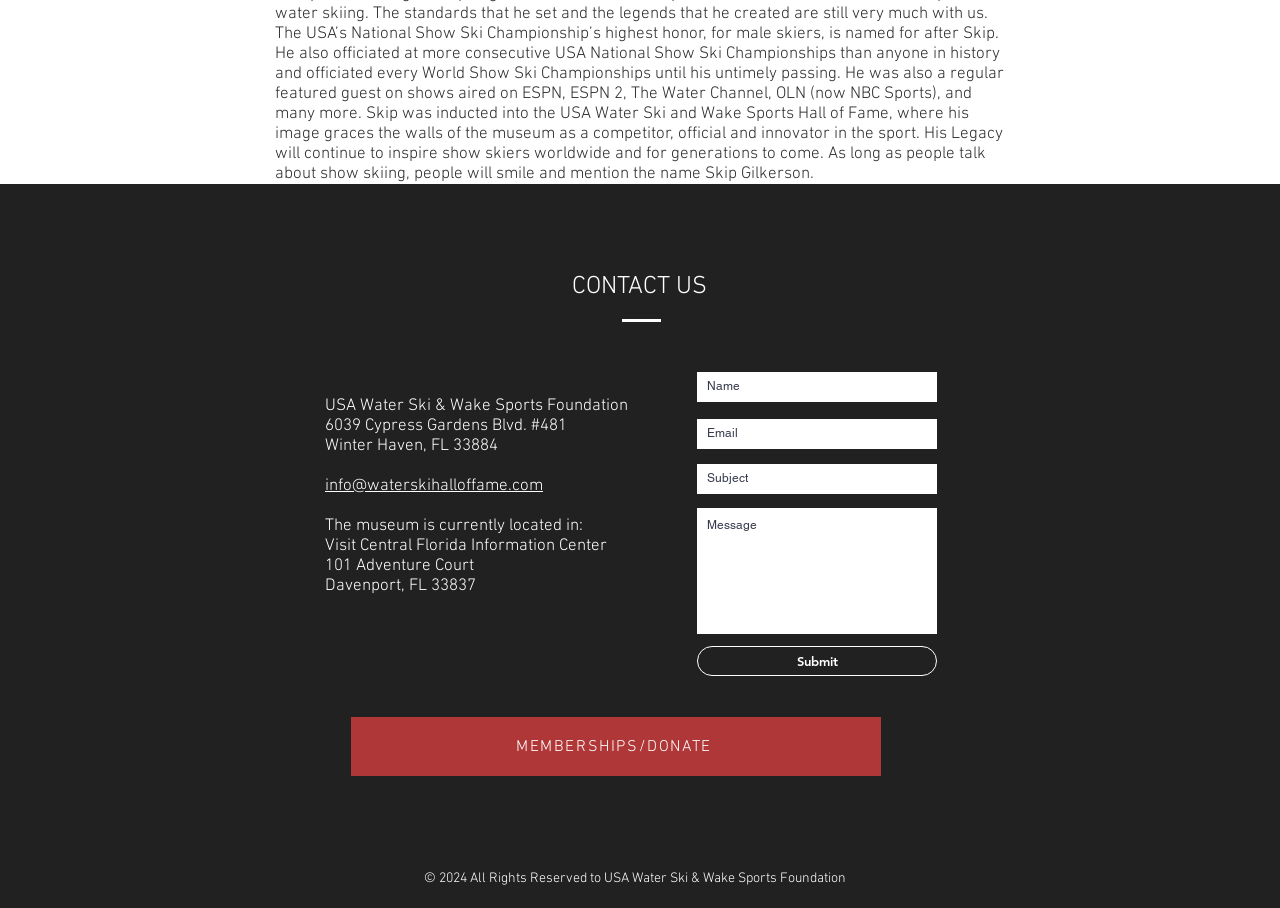What is the address of the museum?
Refer to the image and give a detailed answer to the question.

I found the answer by looking at the StaticText elements with the texts '101 Adventure Court' and 'Davenport, FL 33837' which are located at [0.254, 0.893, 0.37, 0.915] and [0.254, 0.915, 0.372, 0.937] respectively. These texts are likely to be the address of the museum.